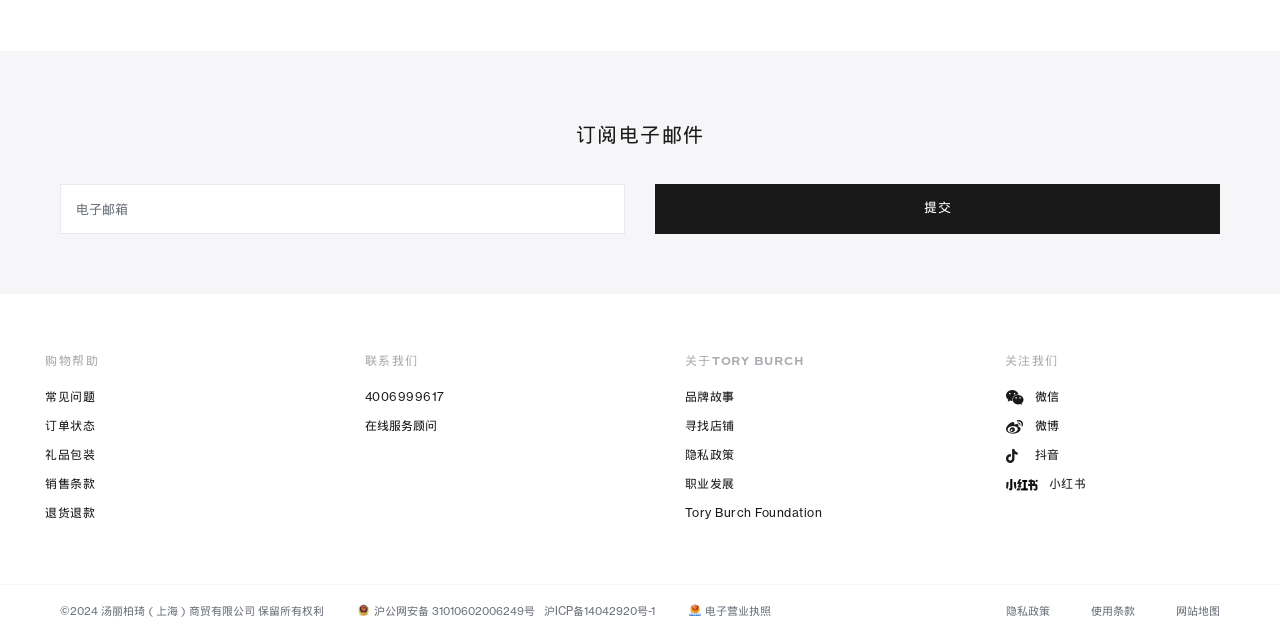Locate the bounding box coordinates of the element you need to click to accomplish the task described by this instruction: "follow us on WeChat".

[0.785, 0.605, 0.965, 0.639]